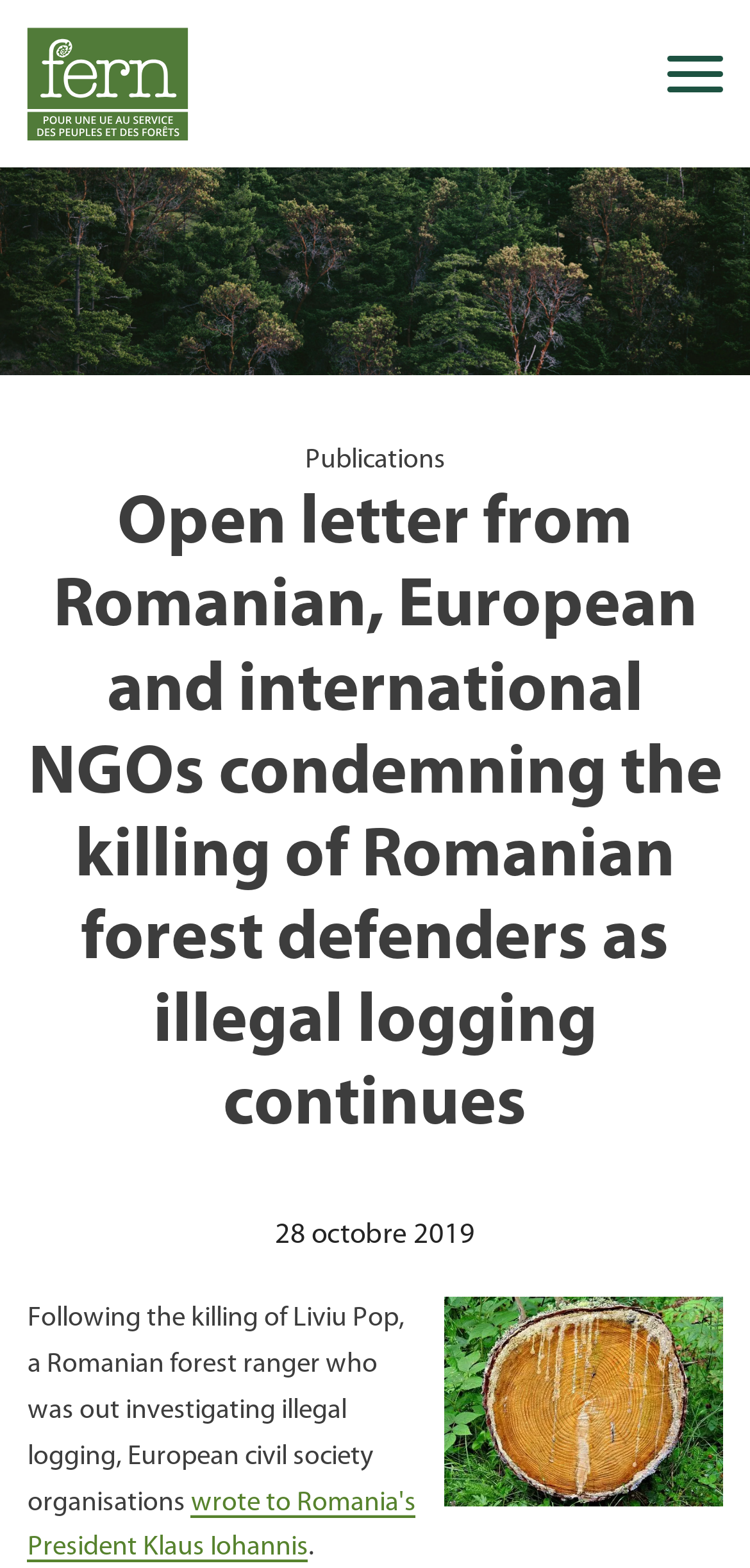What is the date of the open letter?
Based on the visual content, answer with a single word or a brief phrase.

28 octobre 2019